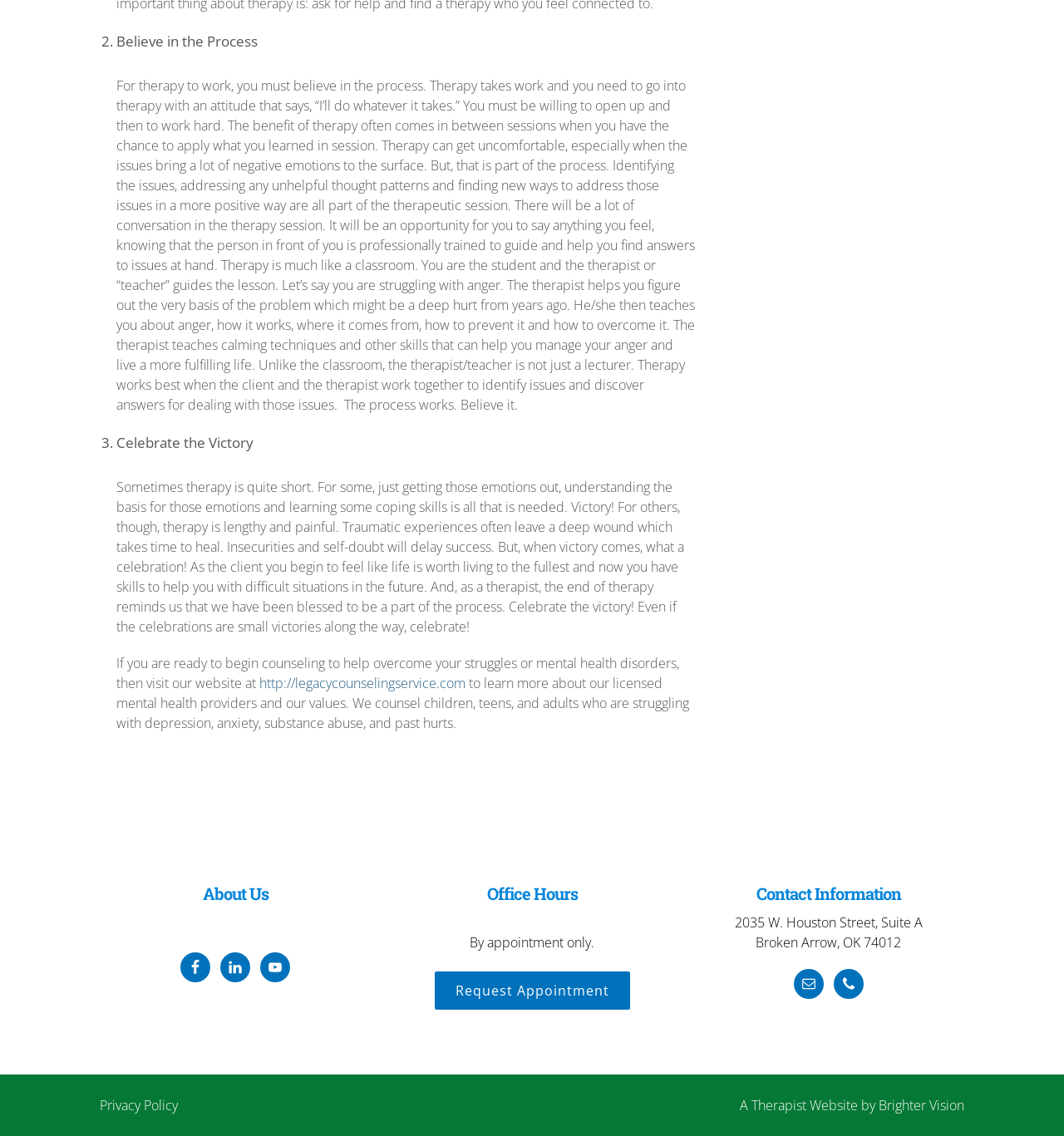Could you highlight the region that needs to be clicked to execute the instruction: "Select the 'Préférences' checkbox"?

None